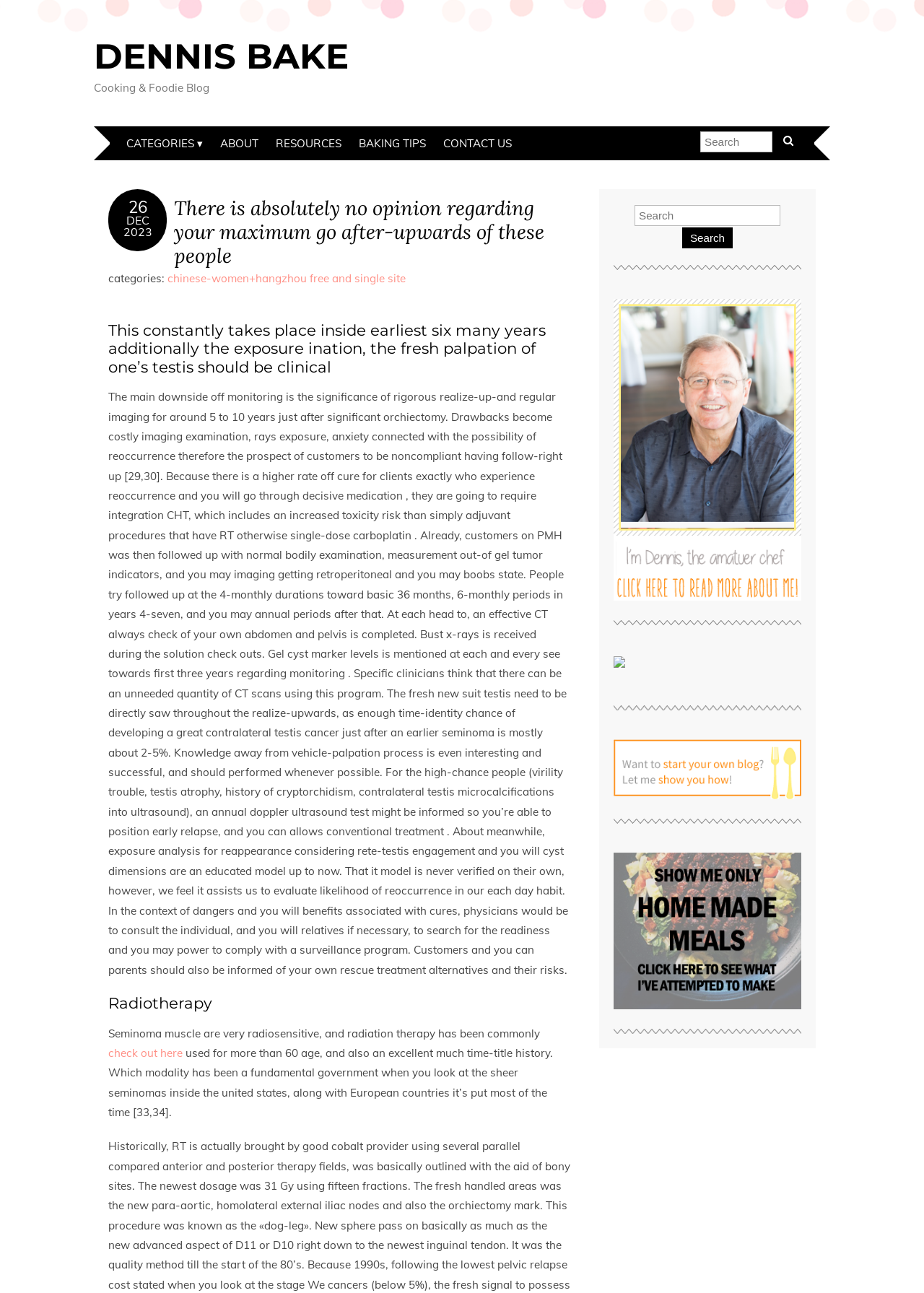Identify the bounding box coordinates of the area you need to click to perform the following instruction: "Click on CATEGORIES".

[0.129, 0.098, 0.227, 0.124]